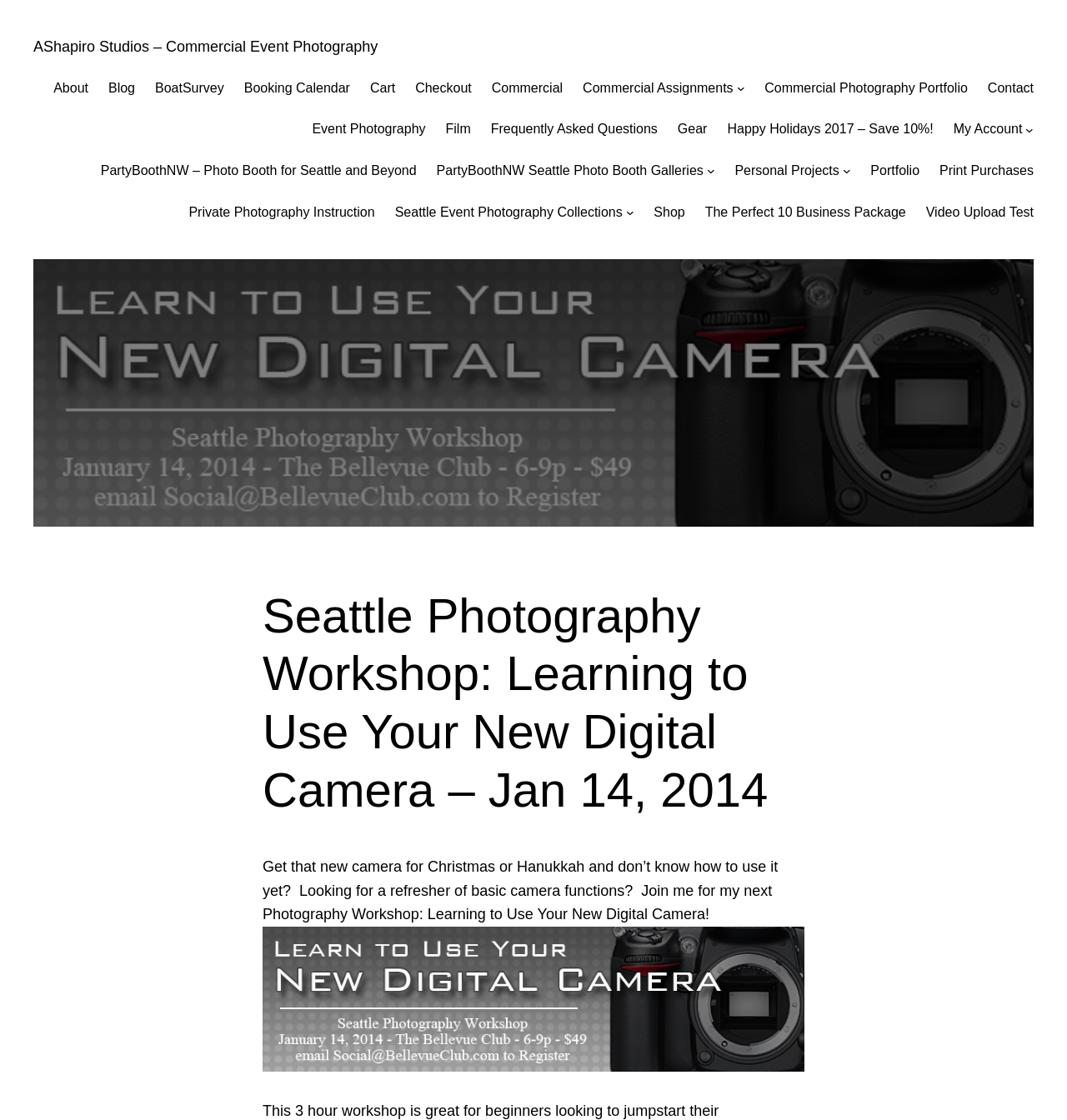Determine the bounding box coordinates for the clickable element required to fulfill the instruction: "Learn about Private Photography Instruction". Provide the coordinates as four float numbers between 0 and 1, i.e., [left, top, right, bottom].

[0.177, 0.18, 0.351, 0.199]